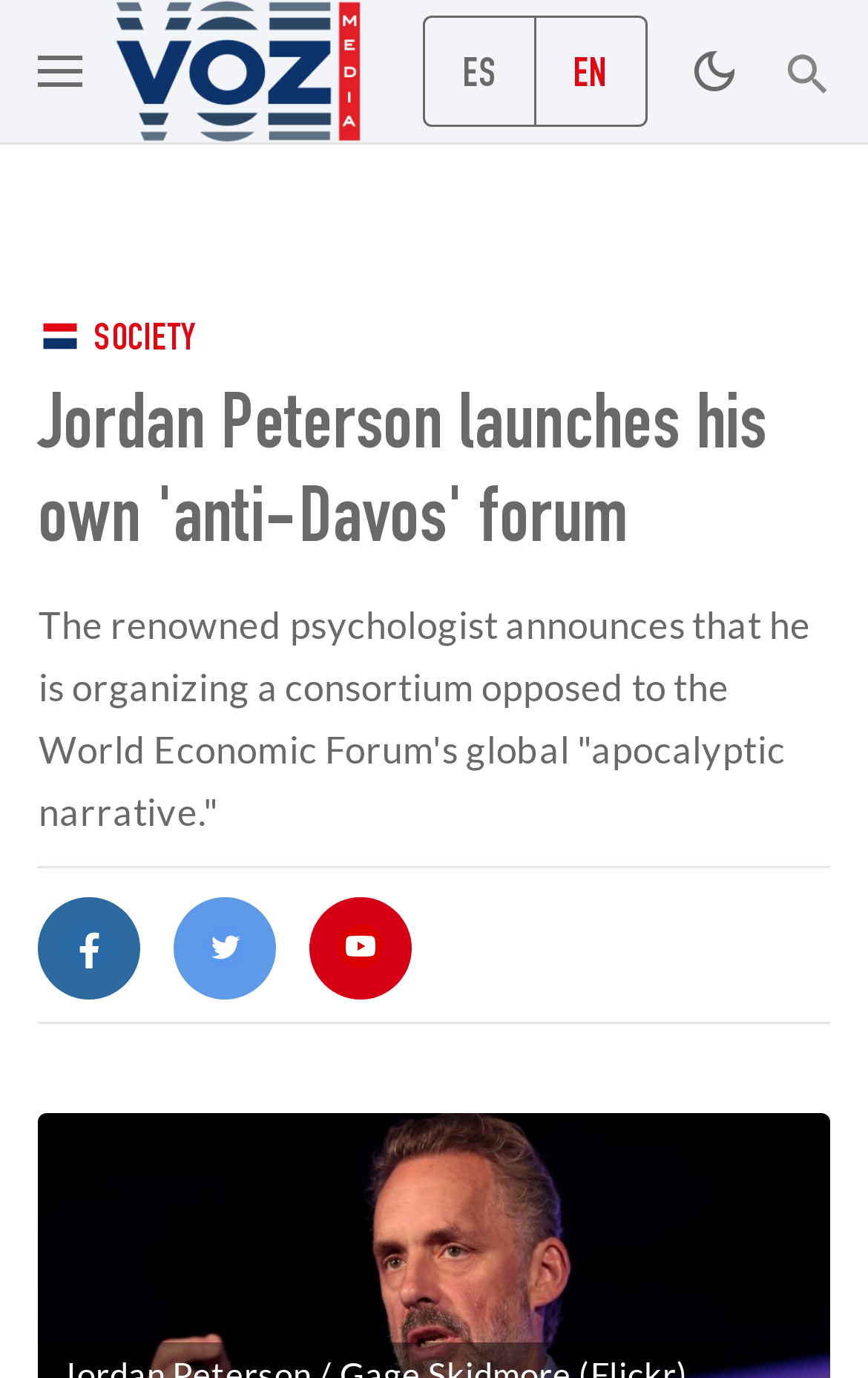Identify the bounding box coordinates of the specific part of the webpage to click to complete this instruction: "Read more about Jordan Peterson's forum".

[0.044, 0.28, 0.956, 0.416]